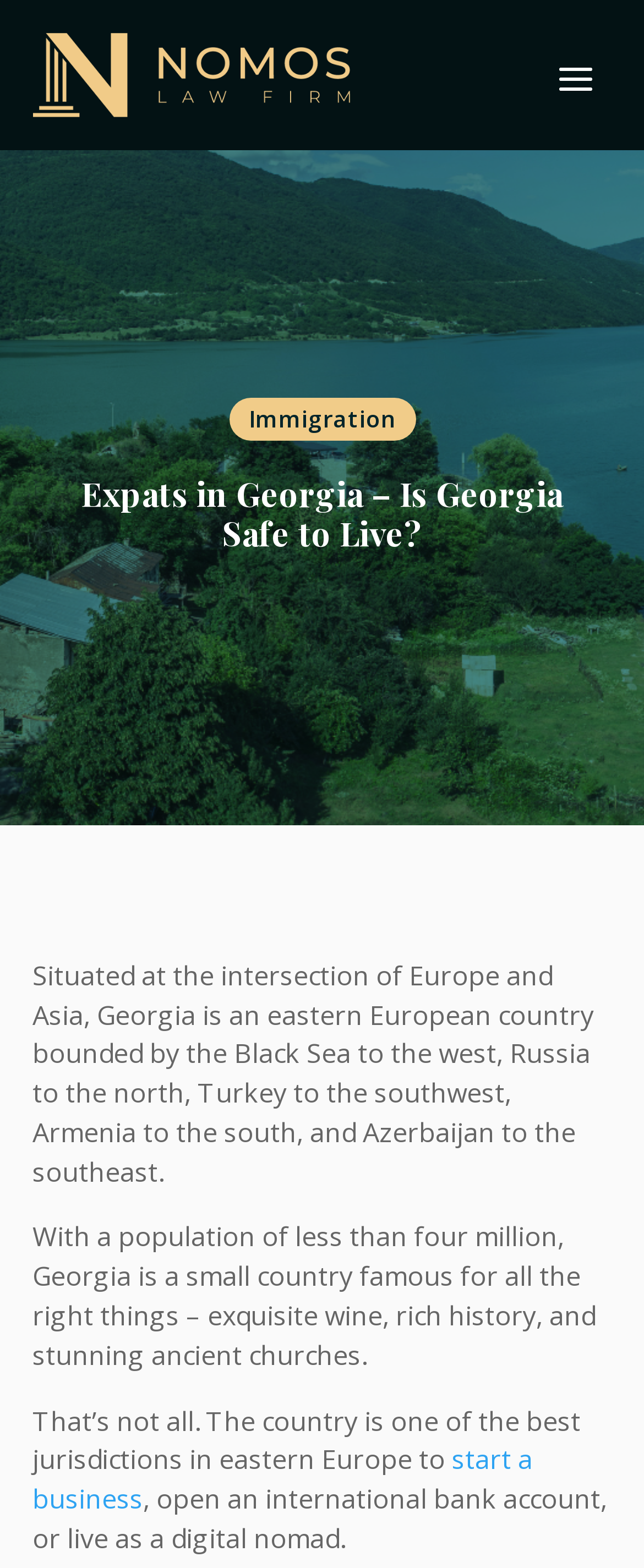Could you please study the image and provide a detailed answer to the question:
What can you do in Georgia besides starting a business?

The text mentions, 'The country is one of the best jurisdictions in eastern Europe to start a business, open an international bank account, or live as a digital nomad.'